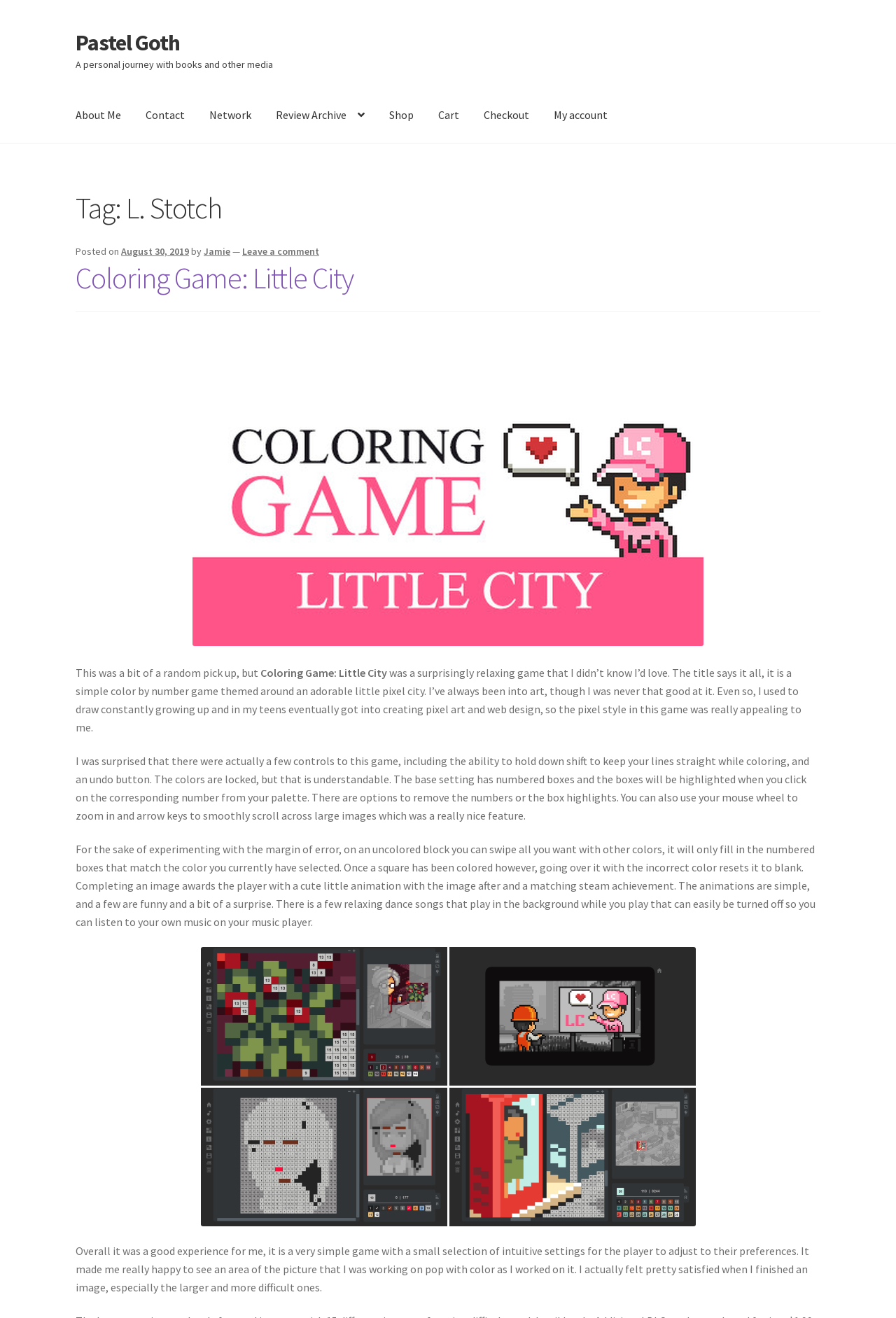What type of art did the author used to create?
Answer the question with as much detail as you can, using the image as a reference.

The author mentions that they used to create pixel art and web design, indicating that they have experience with pixel art.